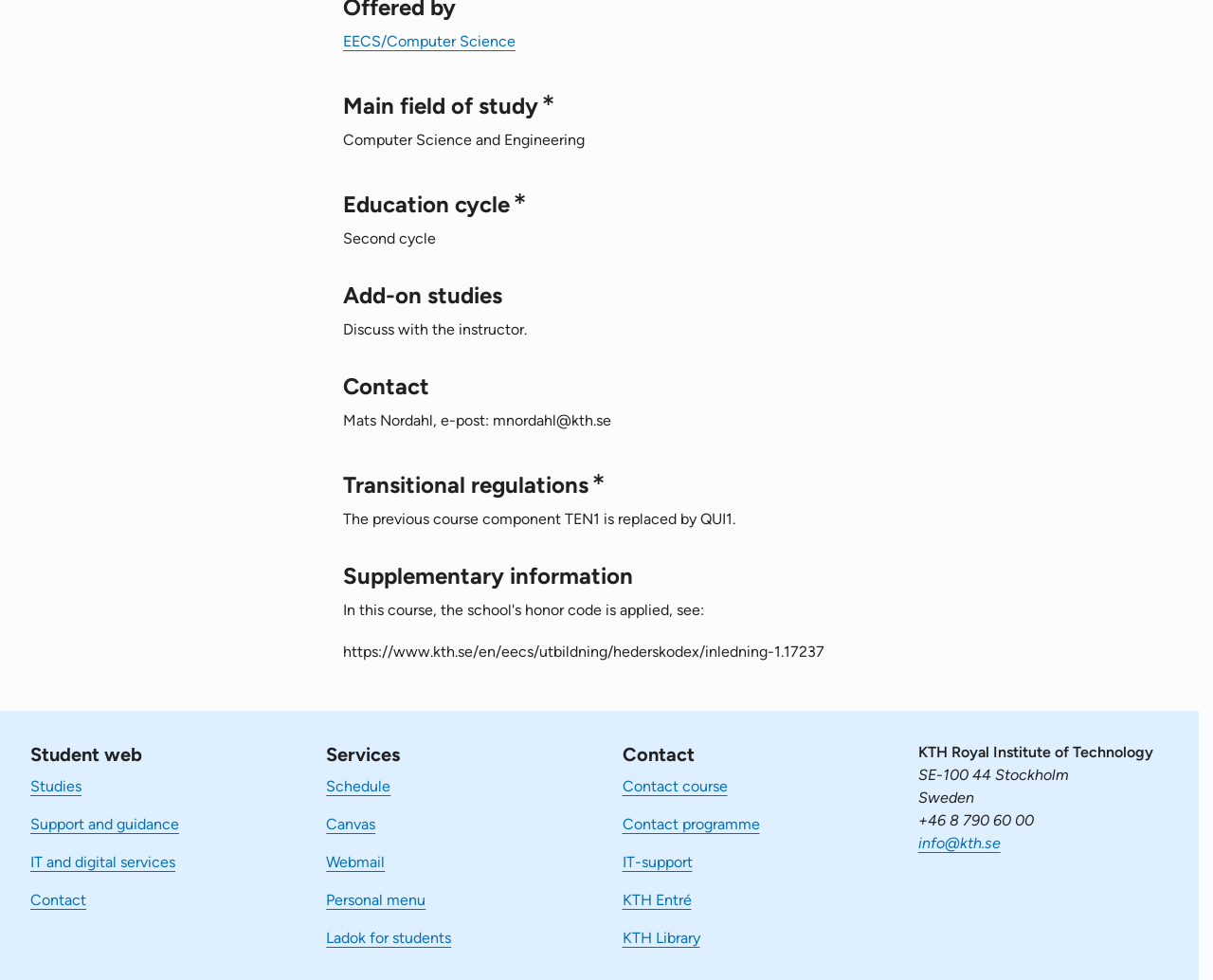Using the webpage screenshot and the element description IT and digital services, determine the bounding box coordinates. Specify the coordinates in the format (top-left x, top-left y, bottom-right x, bottom-right y) with values ranging from 0 to 1.

[0.025, 0.87, 0.145, 0.889]